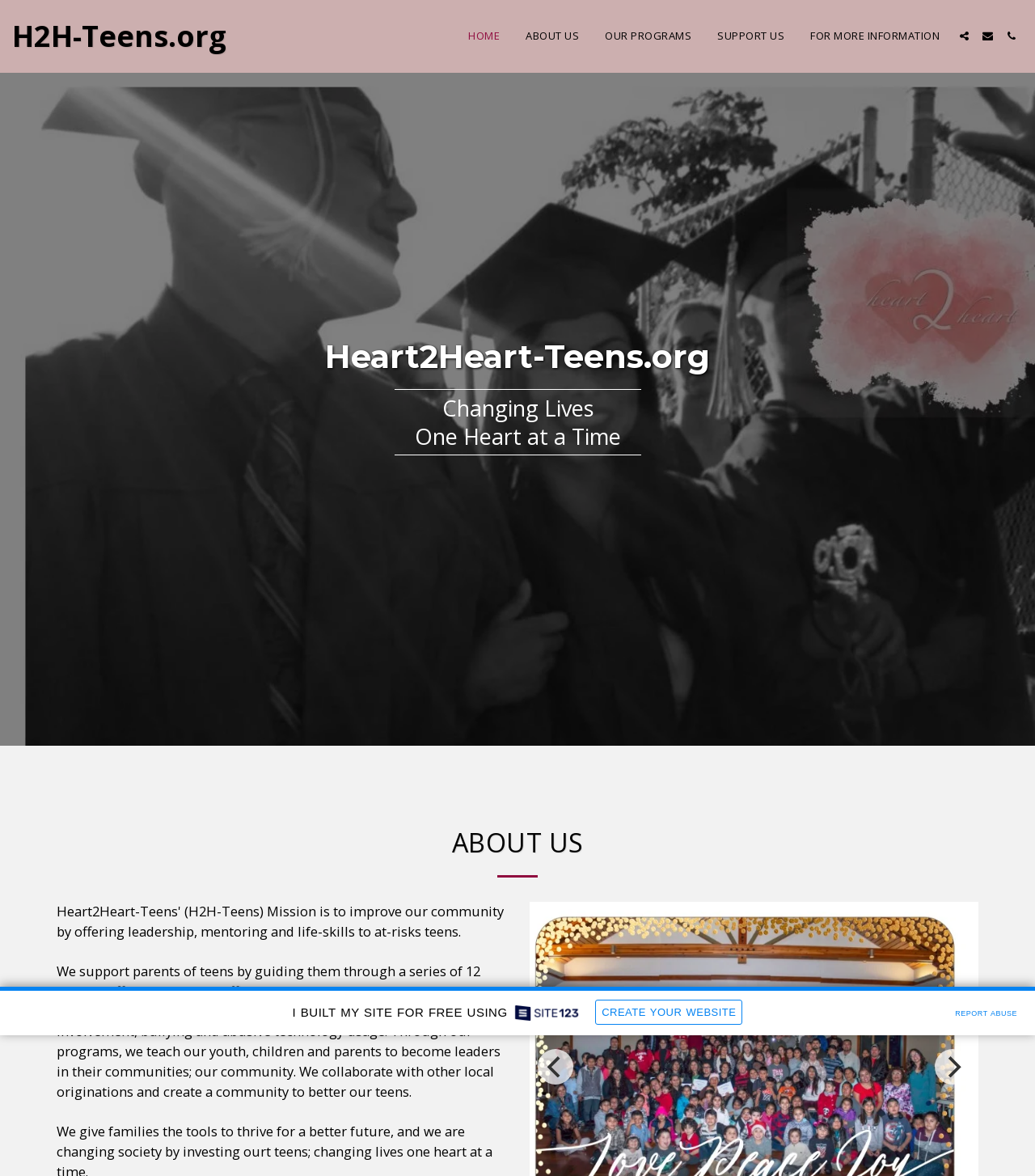Could you specify the bounding box coordinates for the clickable section to complete the following instruction: "Click the previous button"?

[0.52, 0.892, 0.554, 0.922]